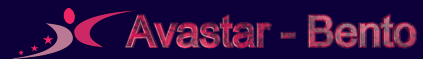Give a succinct answer to this question in a single word or phrase: 
What is conveyed by the swirl and stars in the logo?

Creativity and innovation